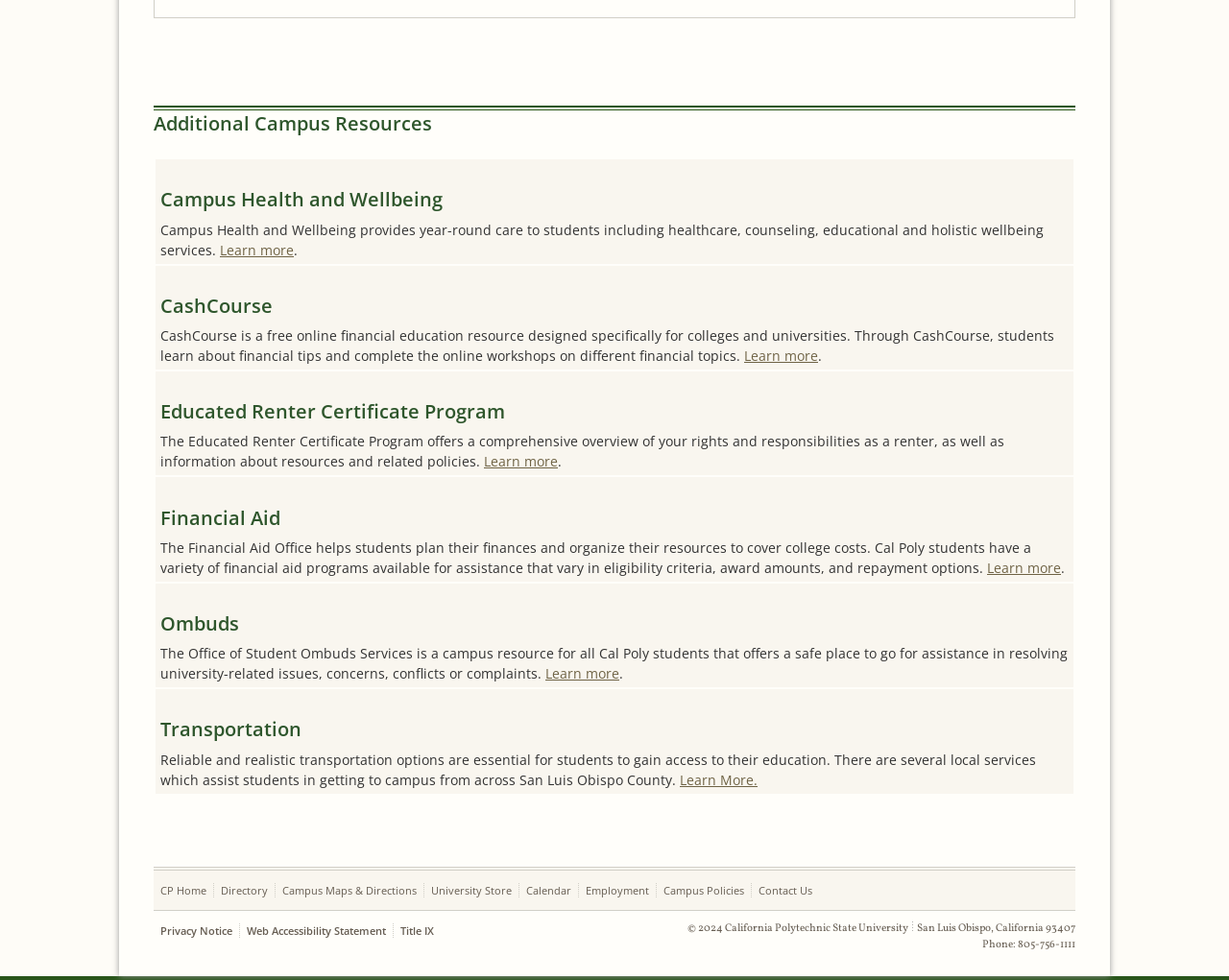Give a concise answer using one word or a phrase to the following question:
What is the phone number of the university?

805-756-1111